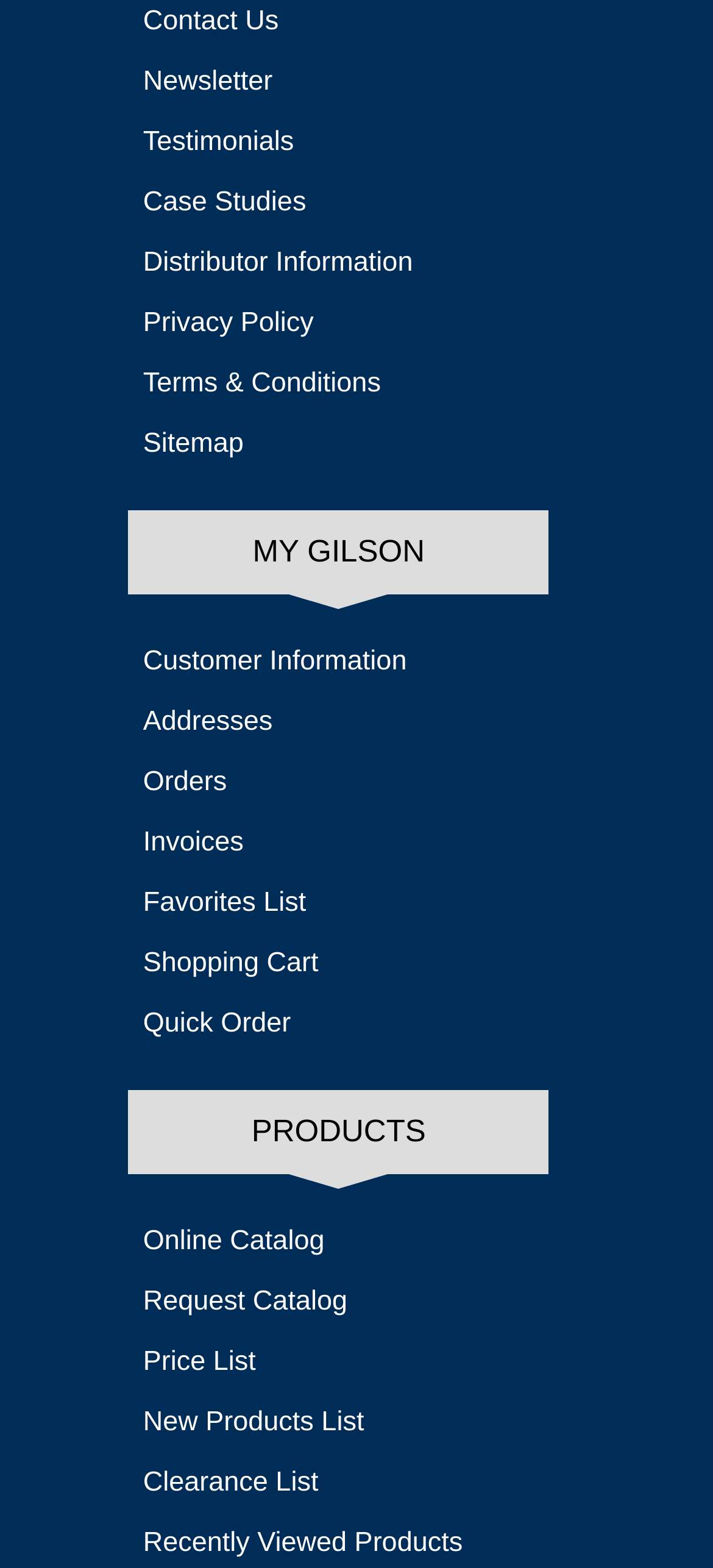Highlight the bounding box coordinates of the element that should be clicked to carry out the following instruction: "Check testimonials". The coordinates must be given as four float numbers ranging from 0 to 1, i.e., [left, top, right, bottom].

[0.18, 0.071, 0.433, 0.11]